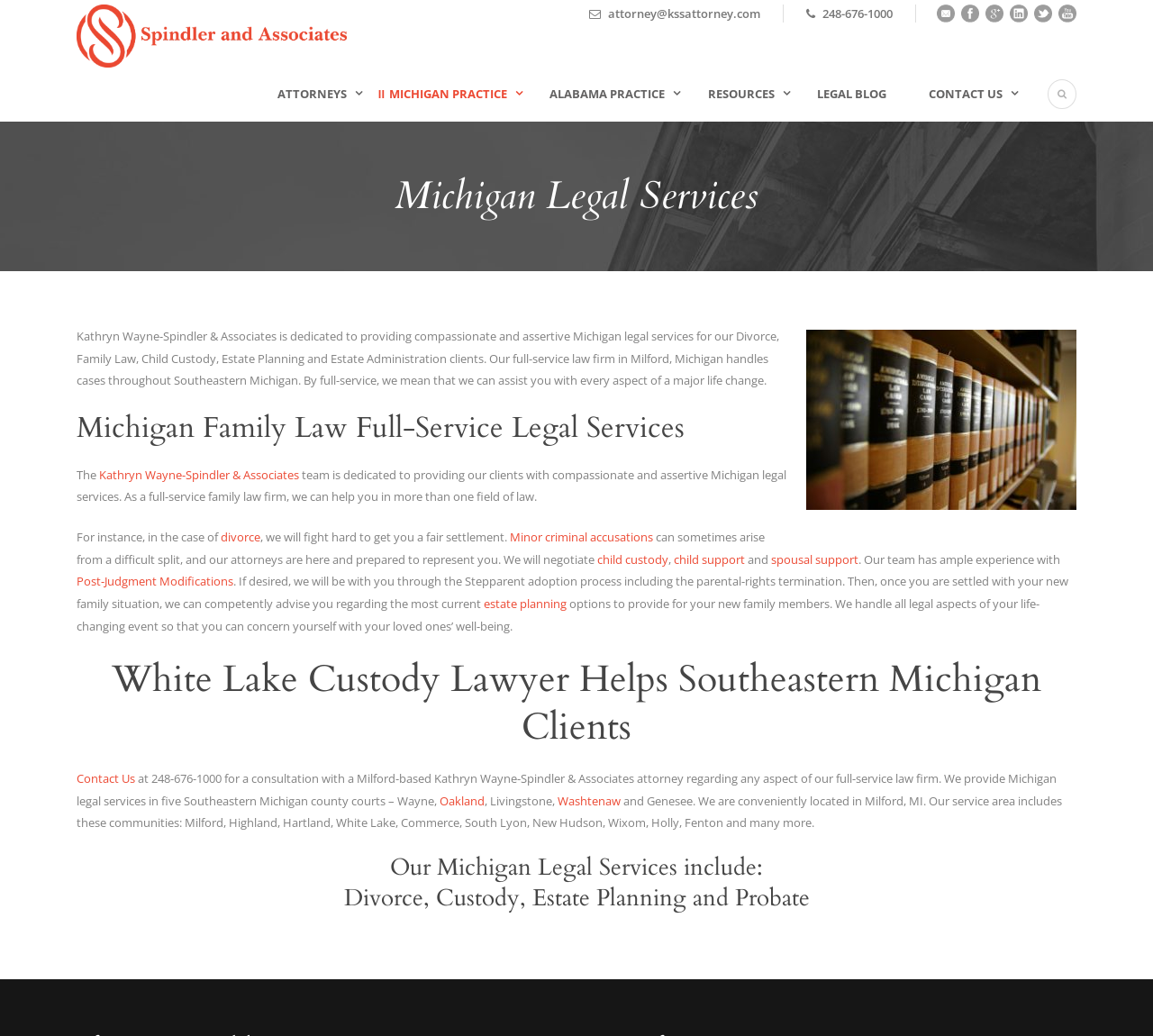Identify the bounding box coordinates for the element you need to click to achieve the following task: "Visit the Facebook page". The coordinates must be four float values ranging from 0 to 1, formatted as [left, top, right, bottom].

[0.834, 0.004, 0.849, 0.022]